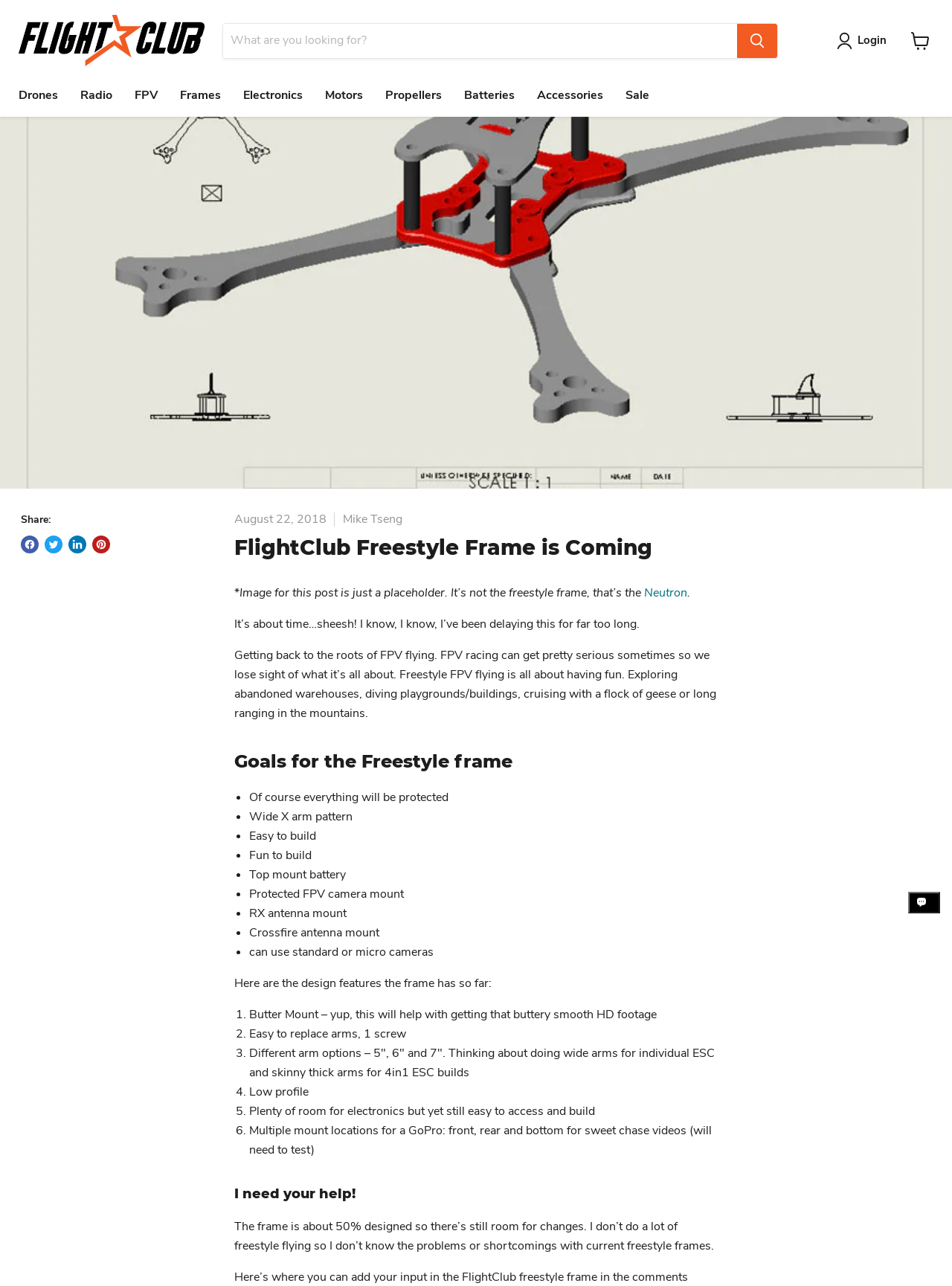Determine the bounding box for the described UI element: "Share on Facebook".

[0.022, 0.416, 0.041, 0.43]